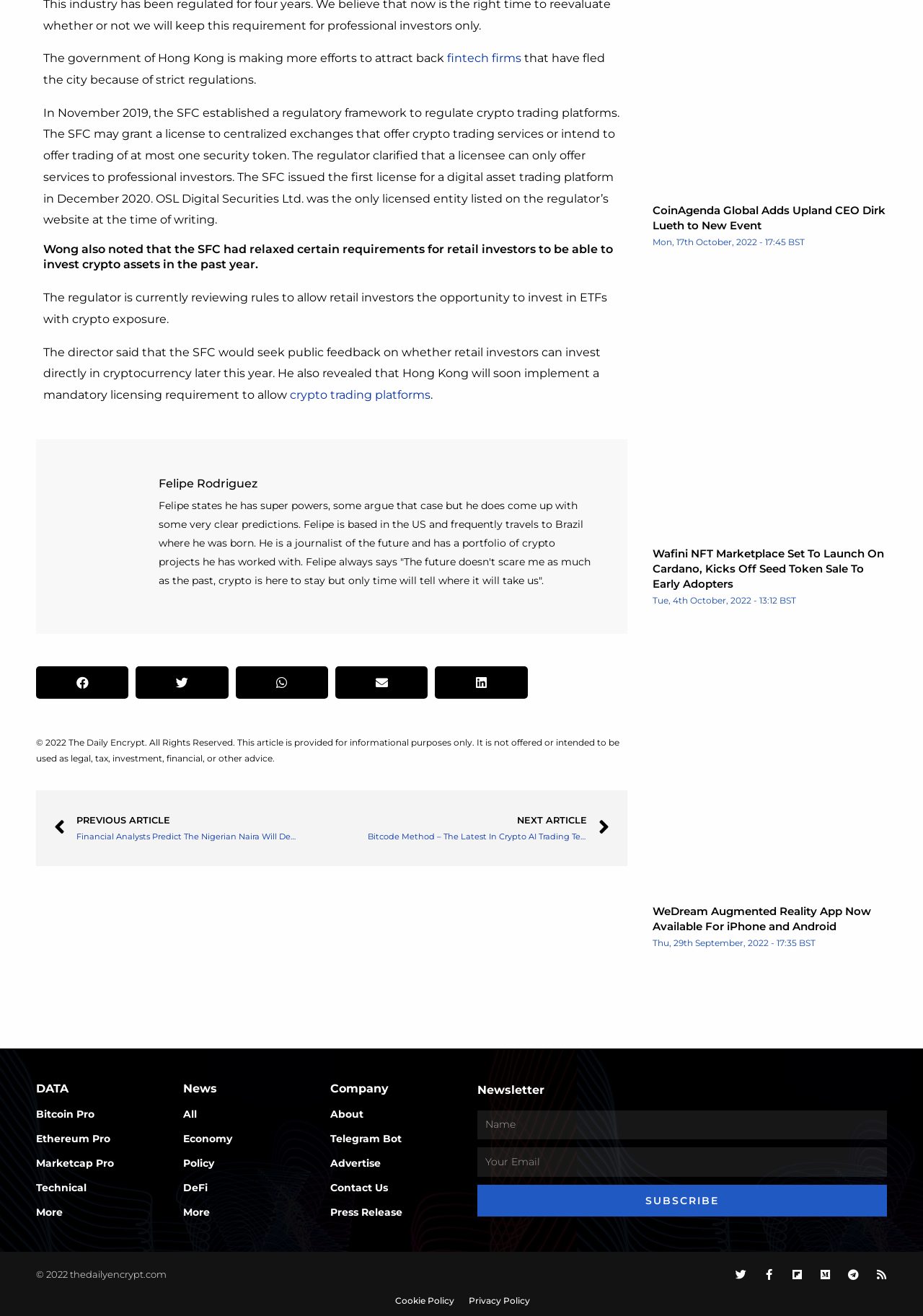Can you find the bounding box coordinates for the element to click on to achieve the instruction: "Read the article about Wafini NFT Marketplace"?

[0.707, 0.415, 0.958, 0.449]